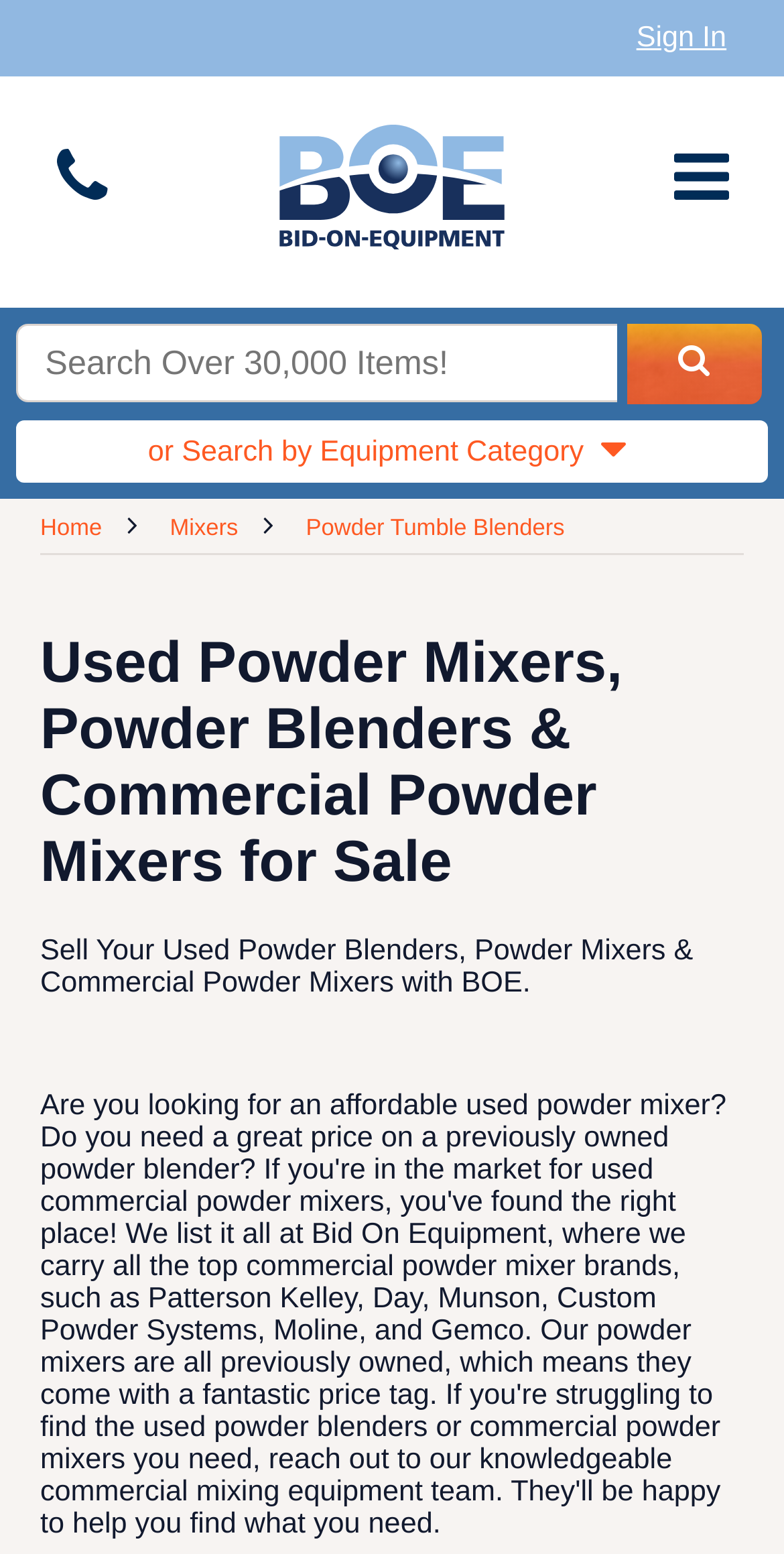What is the name of the company operating this website?
Please provide a comprehensive answer based on the details in the screenshot.

The webpage contains a link to 'Bid-on-Equipment' with an accompanying image, which suggests that this is the name of the company operating the website. The link is also prominent and appears to be a logo, further supporting this conclusion.